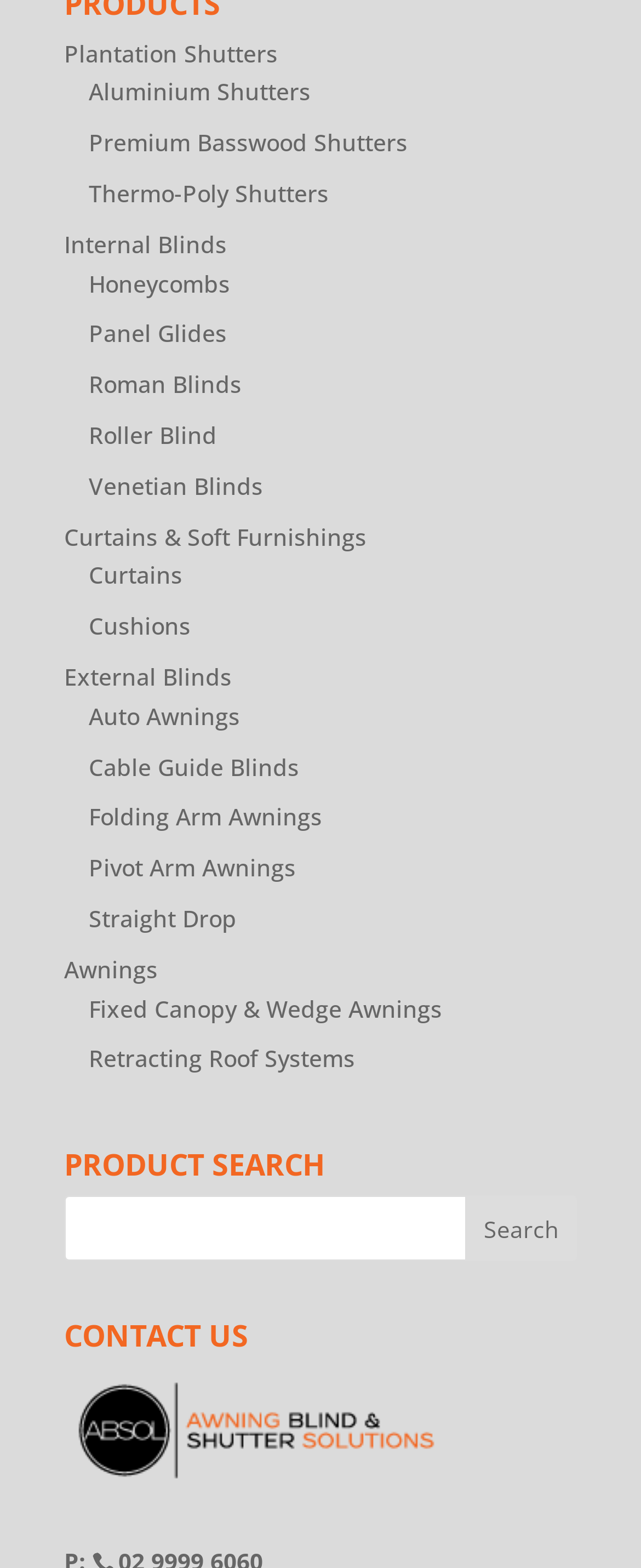What is the contact information section?
Could you answer the question with a detailed and thorough explanation?

The 'CONTACT US' section is located at the bottom of the webpage, and it contains a link and an image. This section is likely where users can find contact information or get in touch with the company.